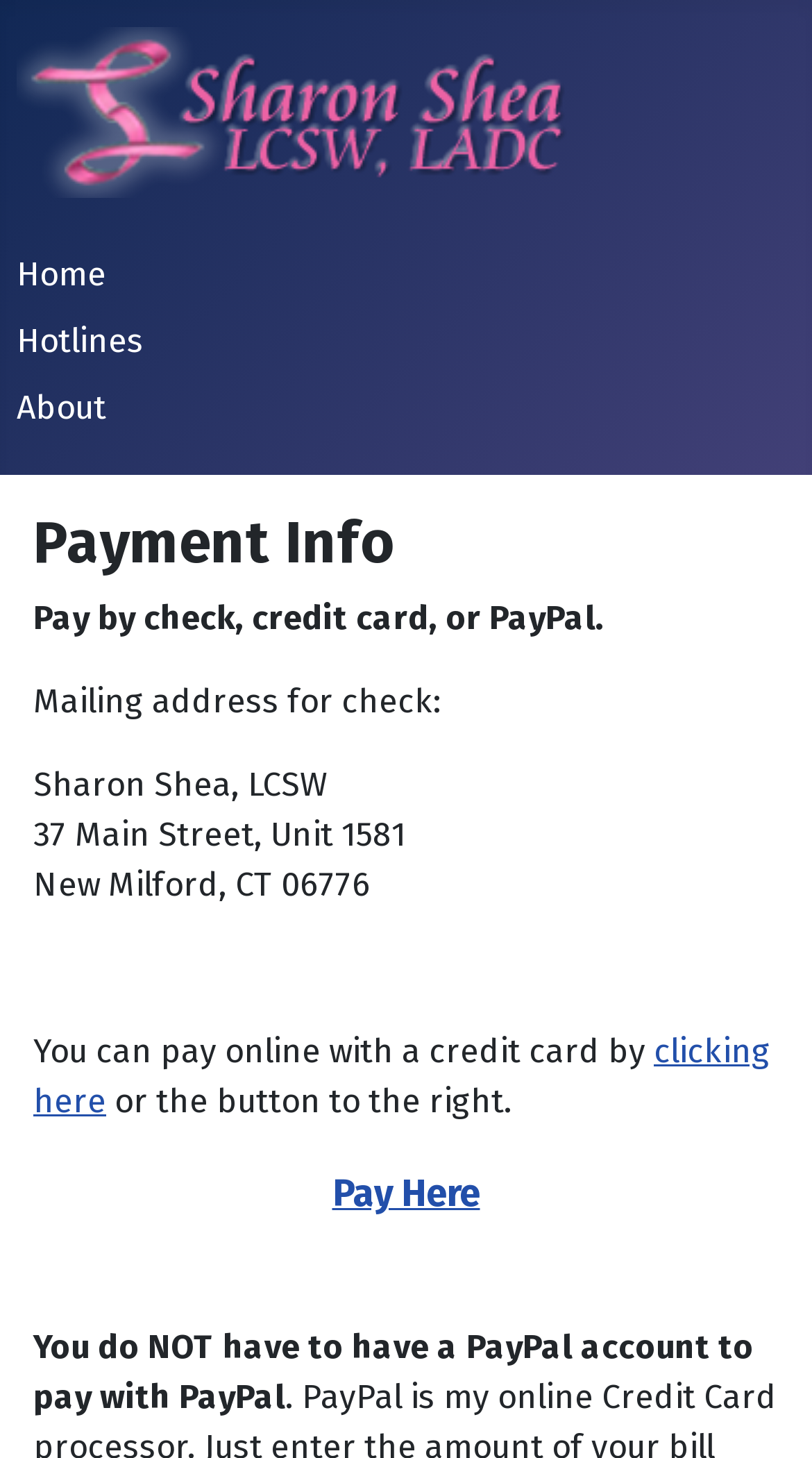What is the purpose of this webpage?
Can you offer a detailed and complete answer to this question?

I inferred the purpose of this webpage by looking at the content and structure of the page. It provides information about how to pay for therapy or counseling services, including mailing addresses and online payment options. This suggests that the primary purpose of the webpage is to provide payment information.